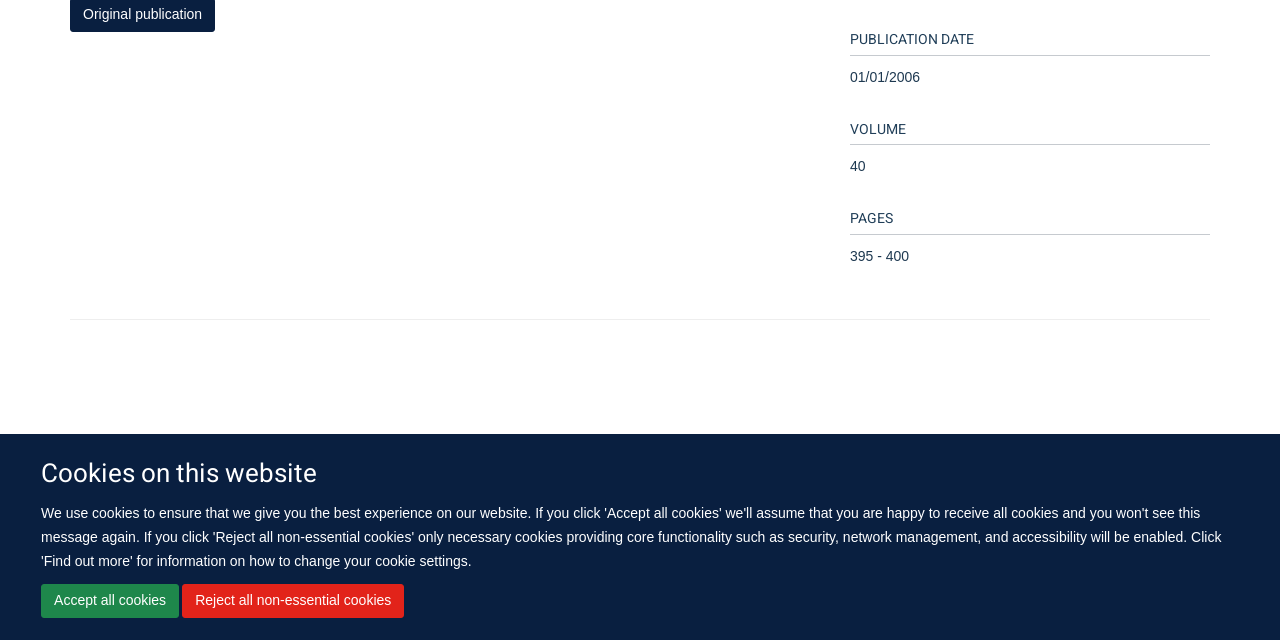Highlight the bounding box of the UI element that corresponds to this description: "Accept all cookies".

[0.032, 0.912, 0.14, 0.965]